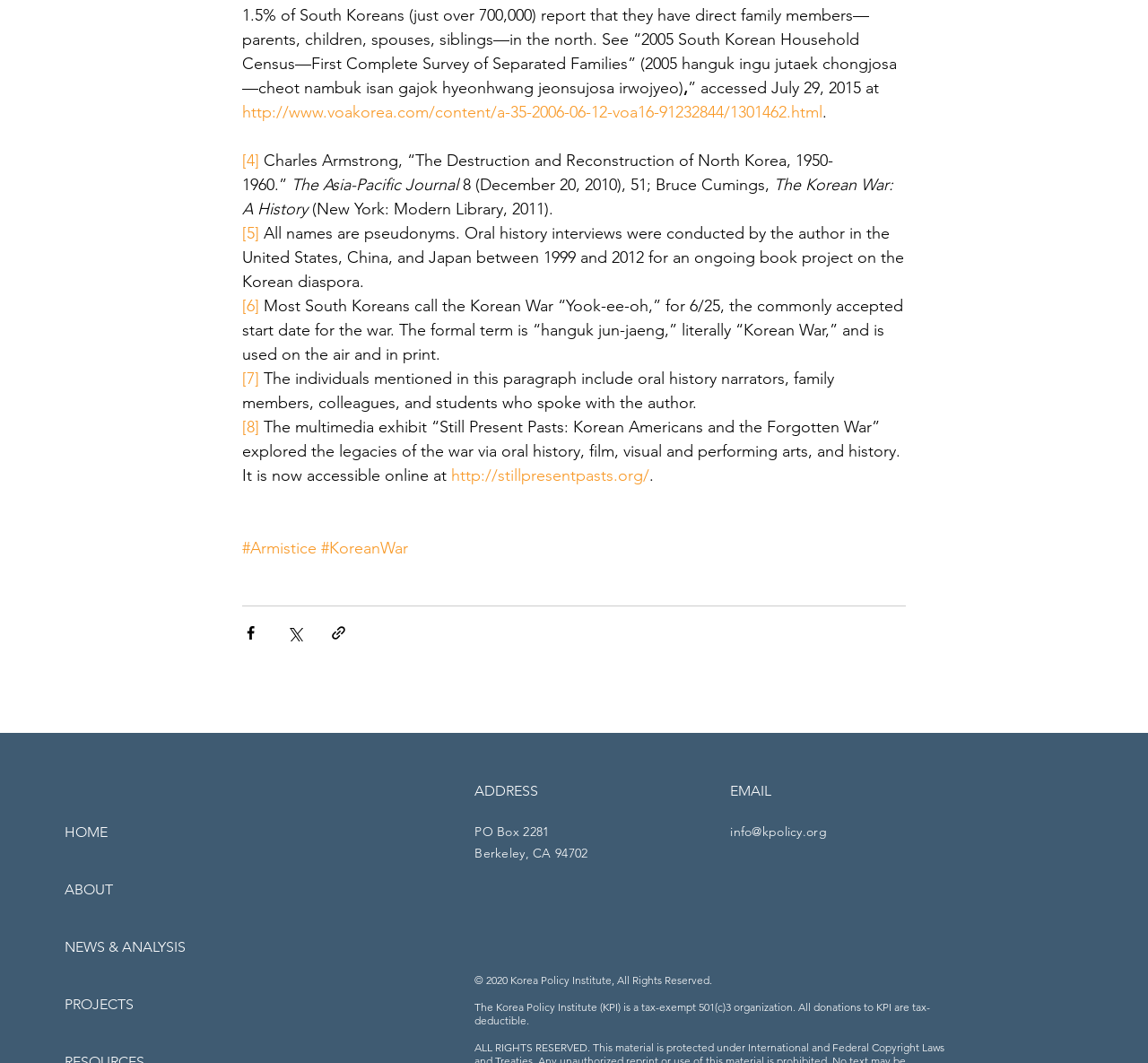What is the address of the organization?
Please craft a detailed and exhaustive response to the question.

I found the answer by looking at the footer section of the webpage, where it lists the address as 'PO Box 2281, Berkeley, CA 94702'.